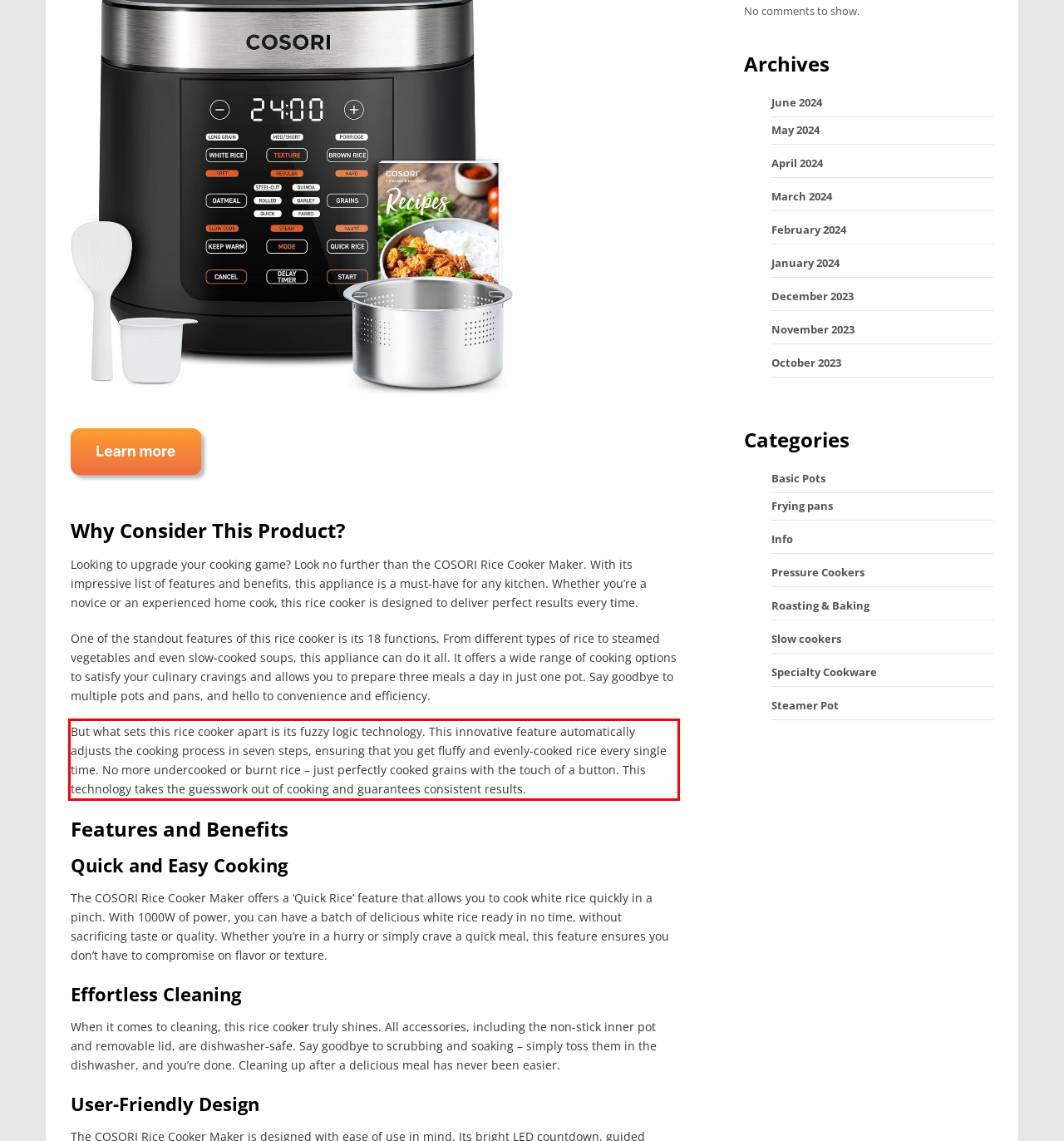Please perform OCR on the UI element surrounded by the red bounding box in the given webpage screenshot and extract its text content.

But what sets this rice cooker apart is its fuzzy logic technology. This innovative feature automatically adjusts the cooking process in seven steps, ensuring that you get fluffy and evenly-cooked rice every single time. No more undercooked or burnt rice – just perfectly cooked grains with the touch of a button. This technology takes the guesswork out of cooking and guarantees consistent results.